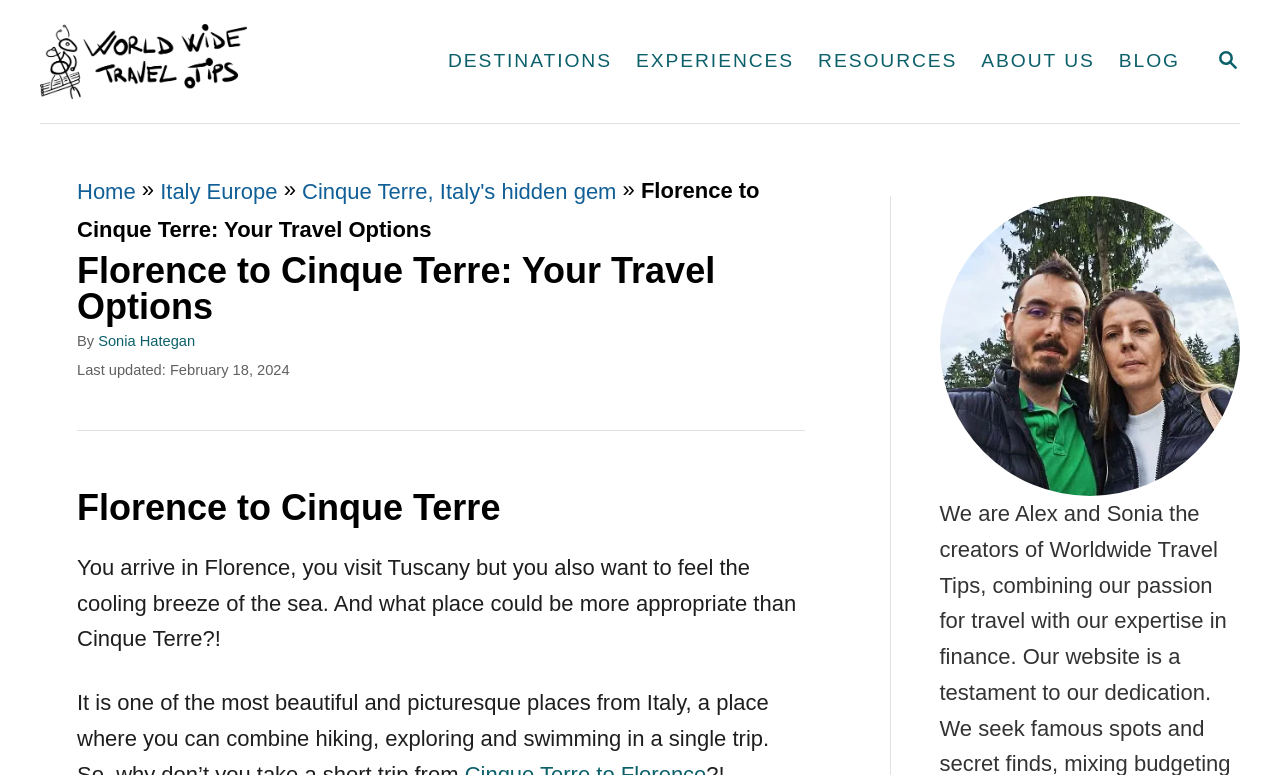What is the date the article was last updated?
Using the details shown in the screenshot, provide a comprehensive answer to the question.

The webpage contains a section with the date the article was last updated, which is February 18, 2024. This information is provided in the text 'Last updated:' followed by the date.